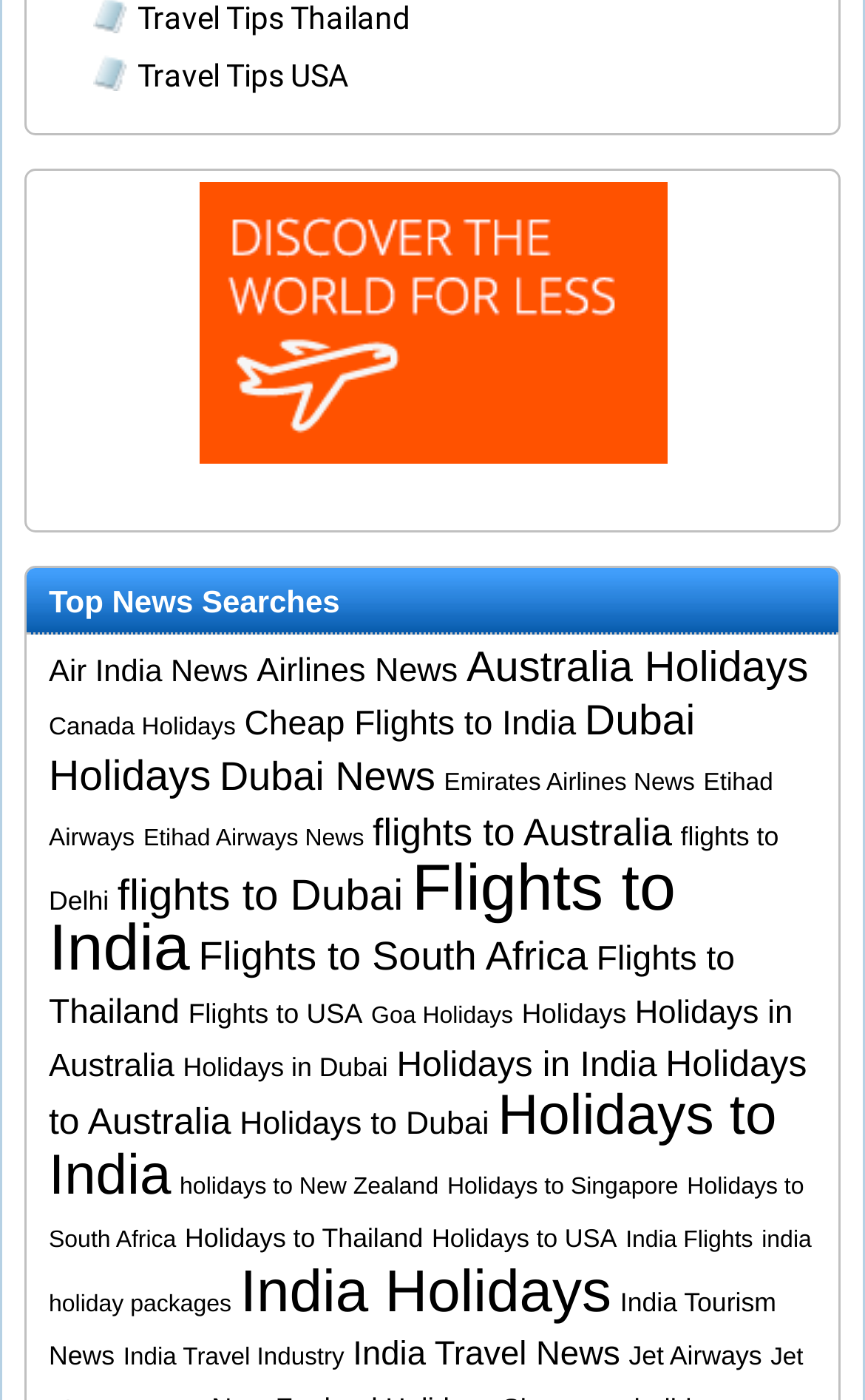Please identify the bounding box coordinates of the clickable area that will fulfill the following instruction: "Read Top News Searches". The coordinates should be in the format of four float numbers between 0 and 1, i.e., [left, top, right, bottom].

[0.031, 0.406, 0.969, 0.454]